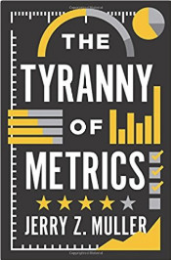Reply to the question below using a single word or brief phrase:
What is the professionality of the book cover's aesthetic?

Professional